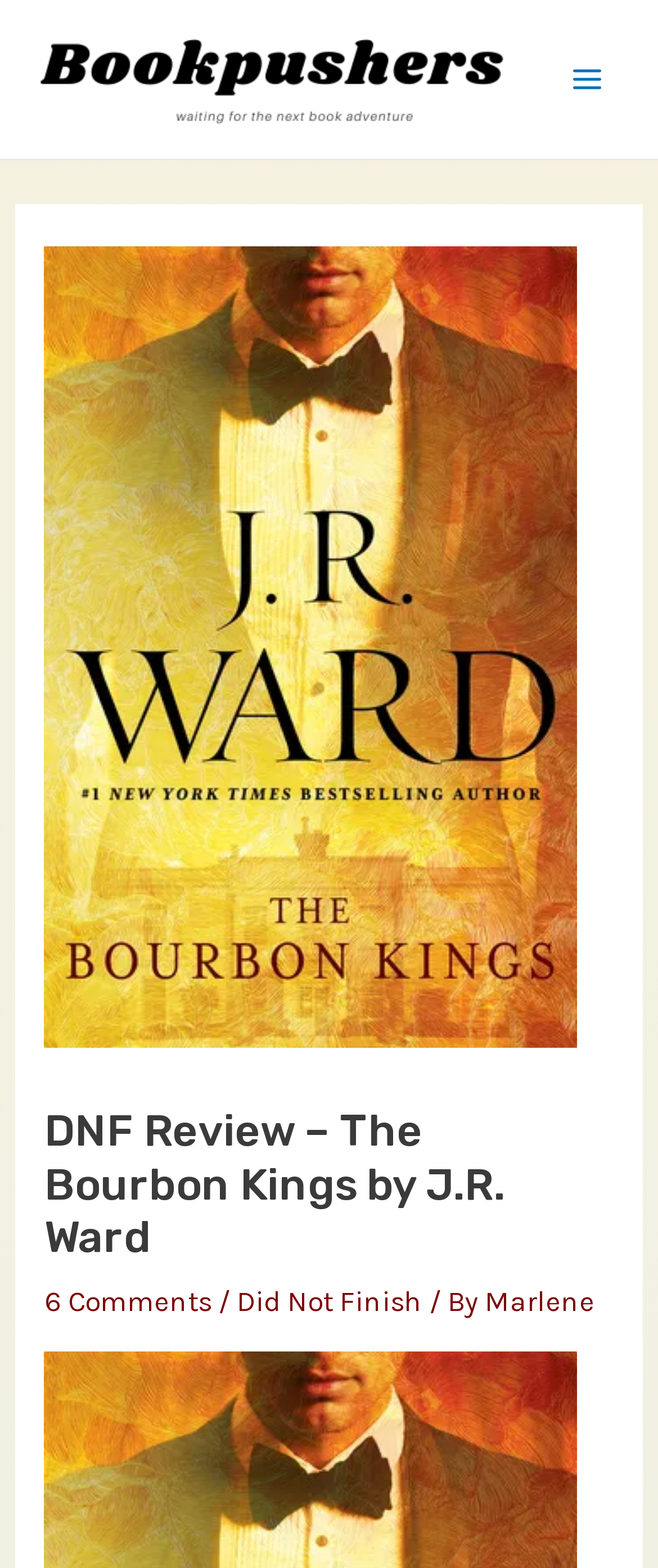How many comments are there on this review?
Look at the image and answer with only one word or phrase.

6